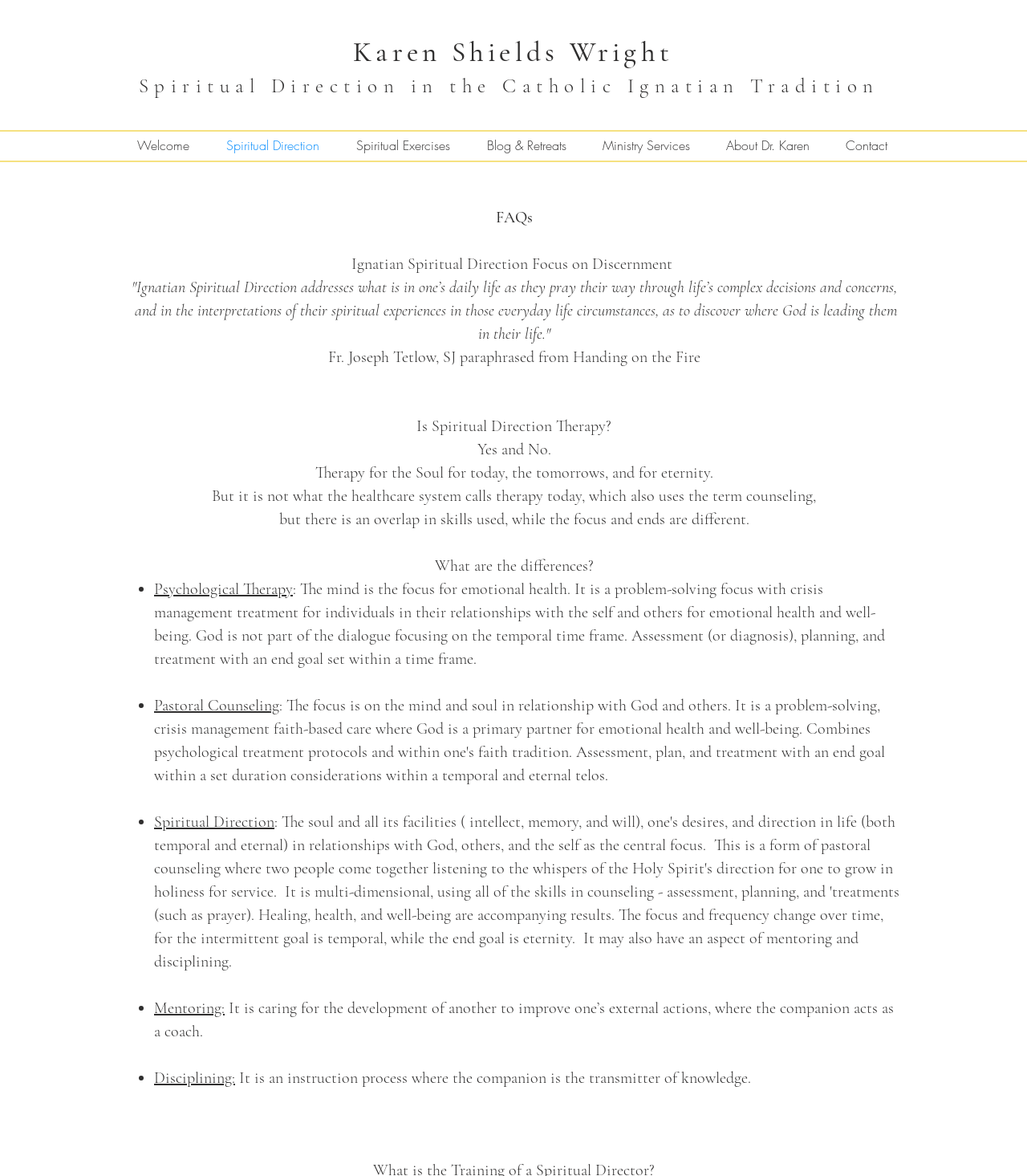Identify the bounding box coordinates necessary to click and complete the given instruction: "Click on the 'Welcome' link".

[0.116, 0.111, 0.202, 0.137]